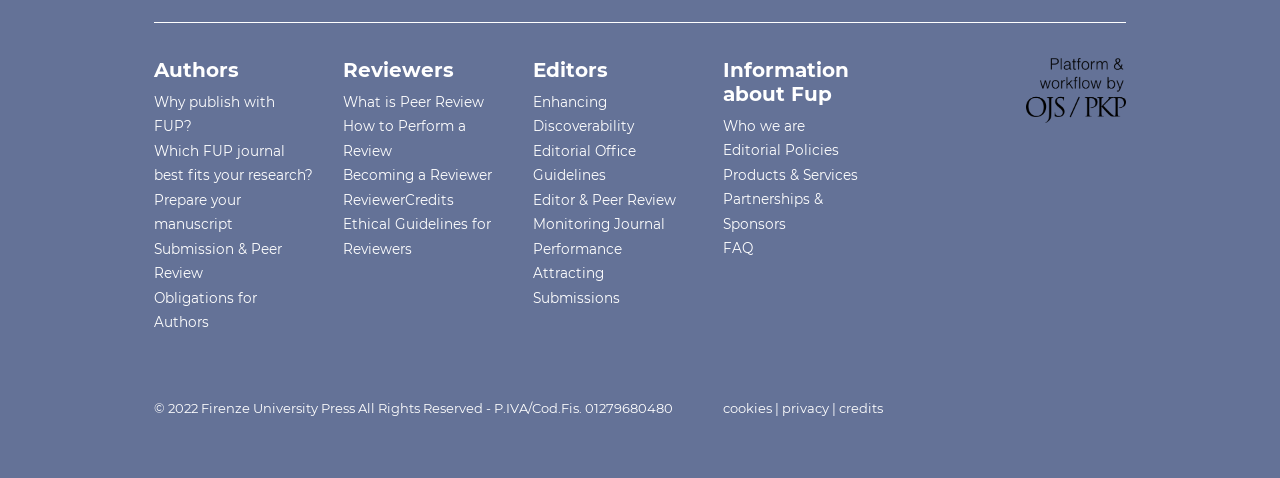Find the bounding box coordinates of the element you need to click on to perform this action: 'Discover why publish with FUP'. The coordinates should be represented by four float values between 0 and 1, in the format [left, top, right, bottom].

[0.12, 0.196, 0.215, 0.281]